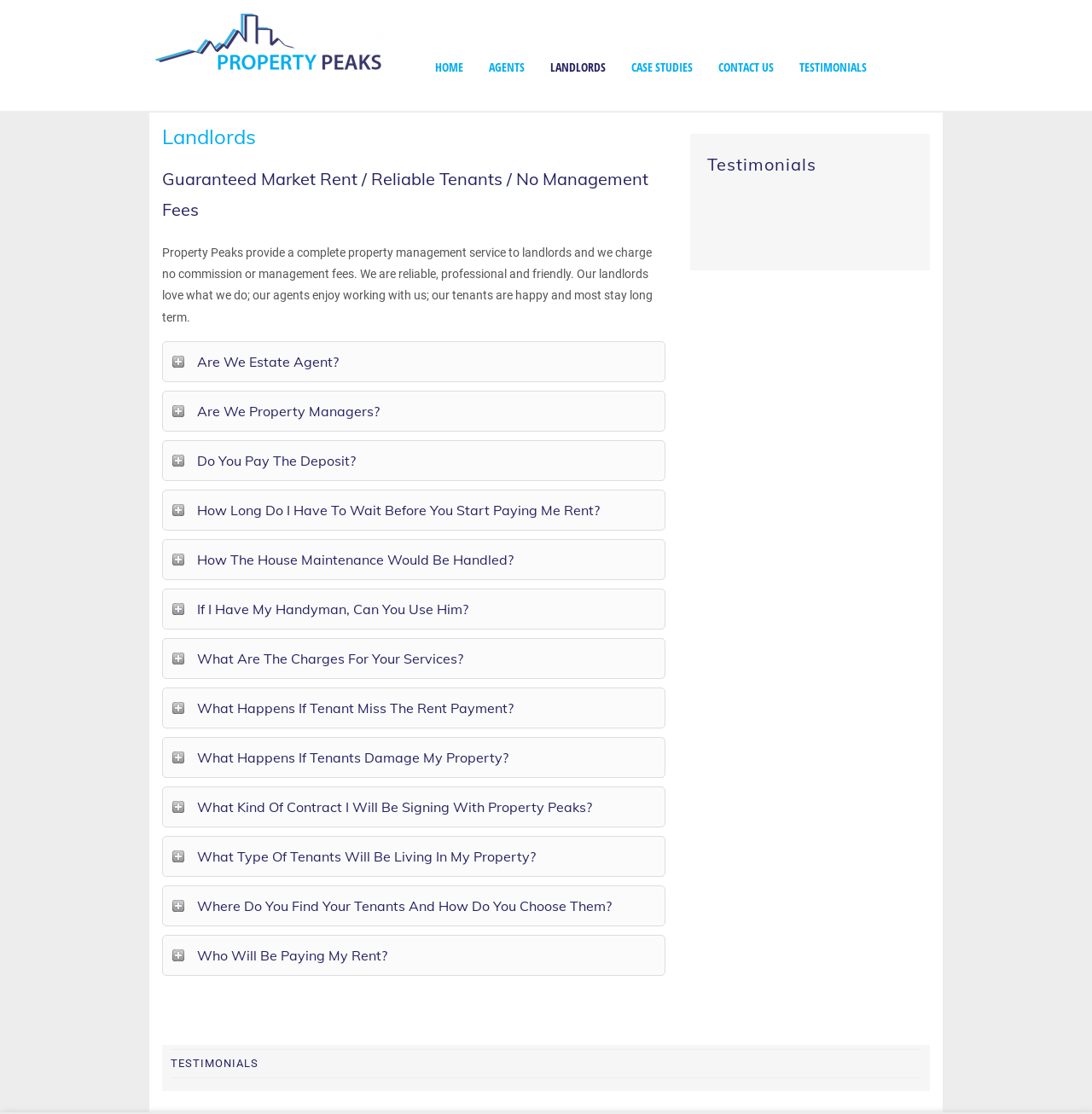Please give a short response to the question using one word or a phrase:
What service does Property Peaks provide?

Property management